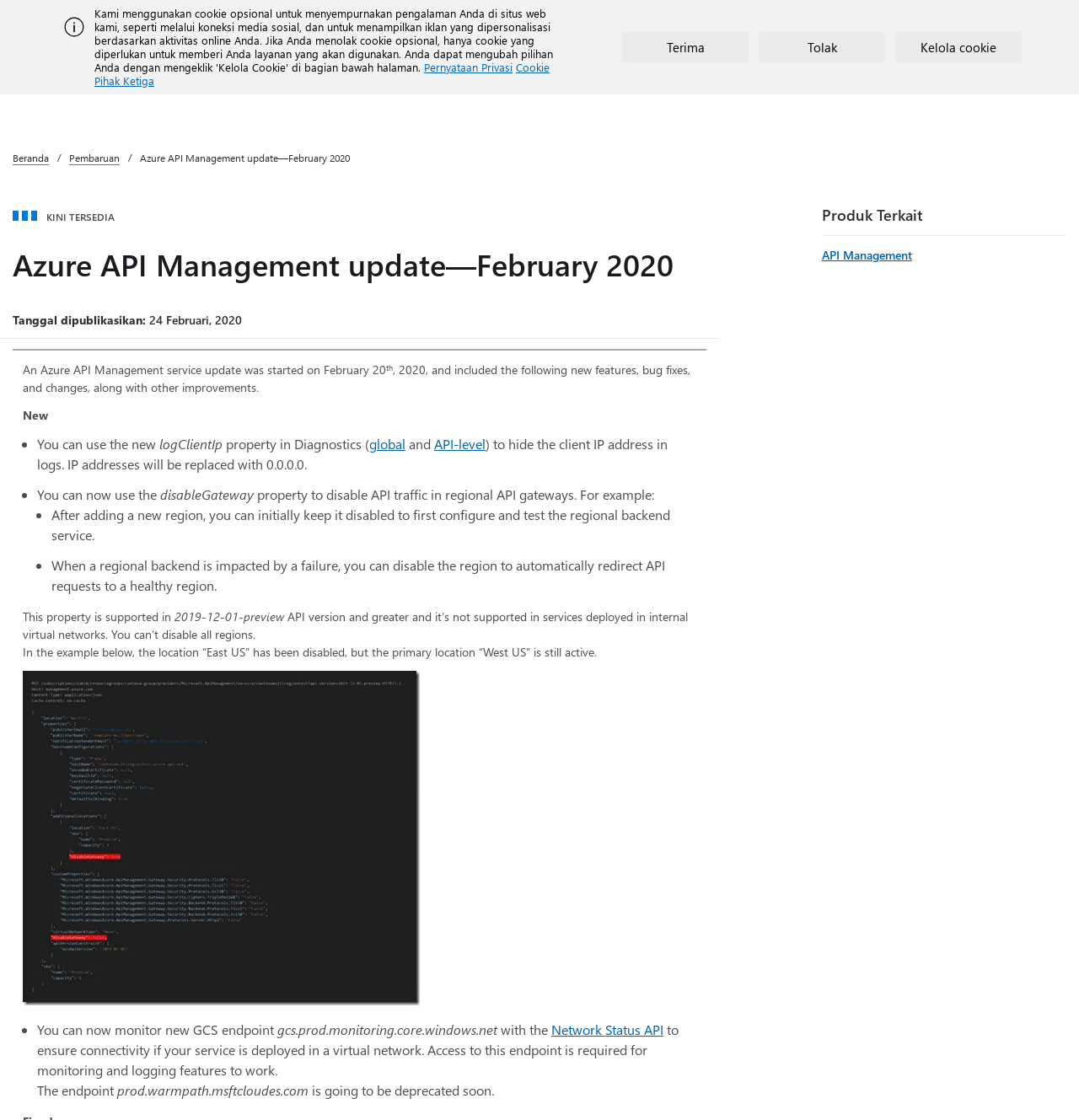What is the purpose of the disableGateway property?
Refer to the image and give a detailed answer to the question.

I found the answer by reading the text 'You can now use the disableGateway property to disable API traffic in regional API gateways. For example:' which explains the purpose of the disableGateway property.